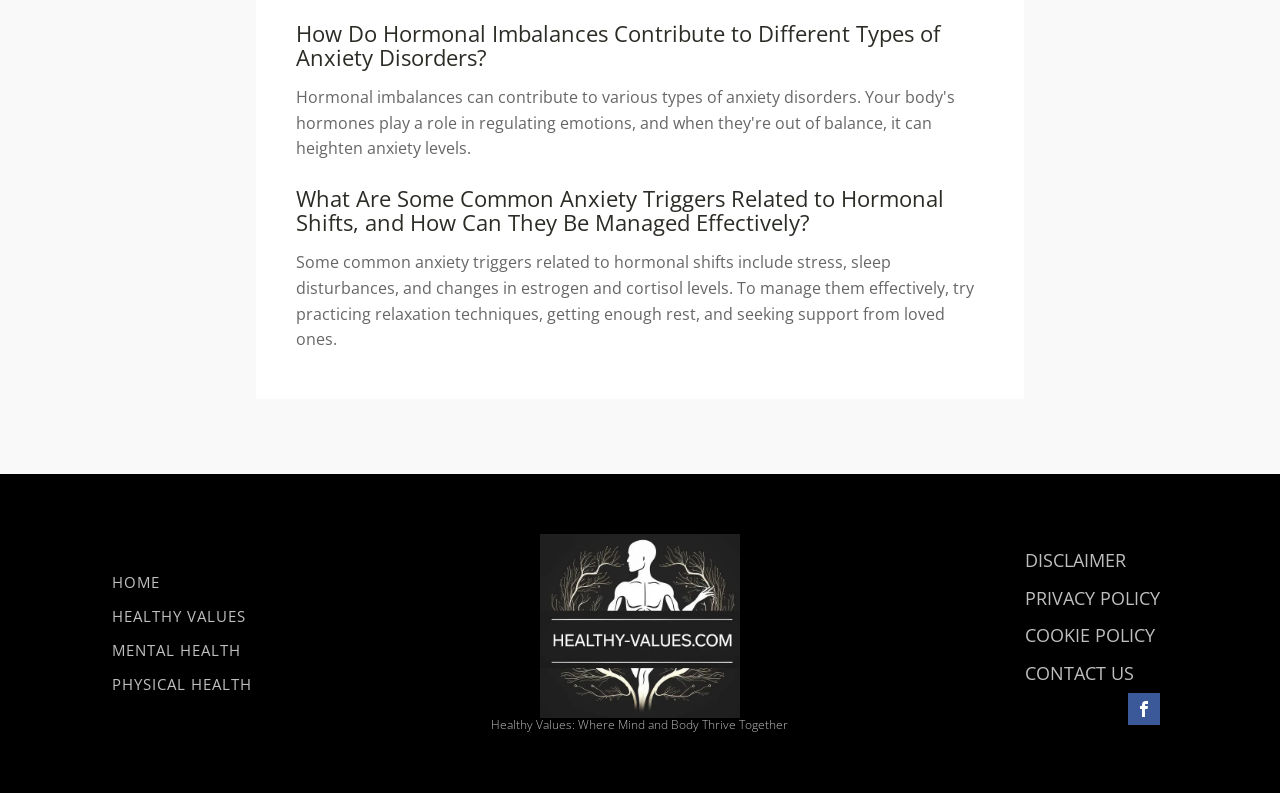Identify the bounding box coordinates necessary to click and complete the given instruction: "Check the link to Embracing Convenience and Efficiency: The Benefits of Motorized Blinds for Windows".

None